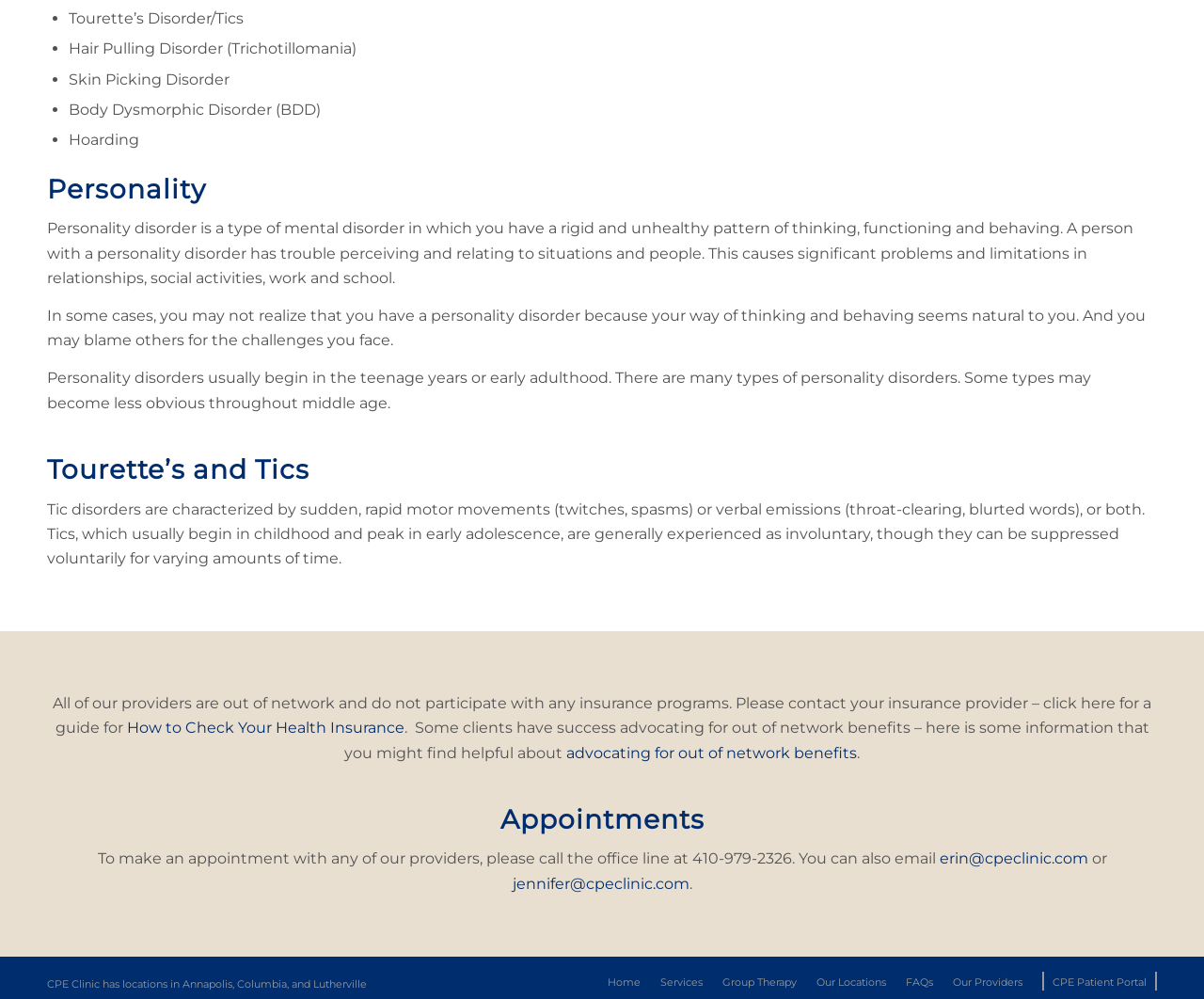Identify the bounding box coordinates of the clickable region required to complete the instruction: "Click on 'advocating for out of network benefits'". The coordinates should be given as four float numbers within the range of 0 and 1, i.e., [left, top, right, bottom].

[0.47, 0.745, 0.712, 0.763]